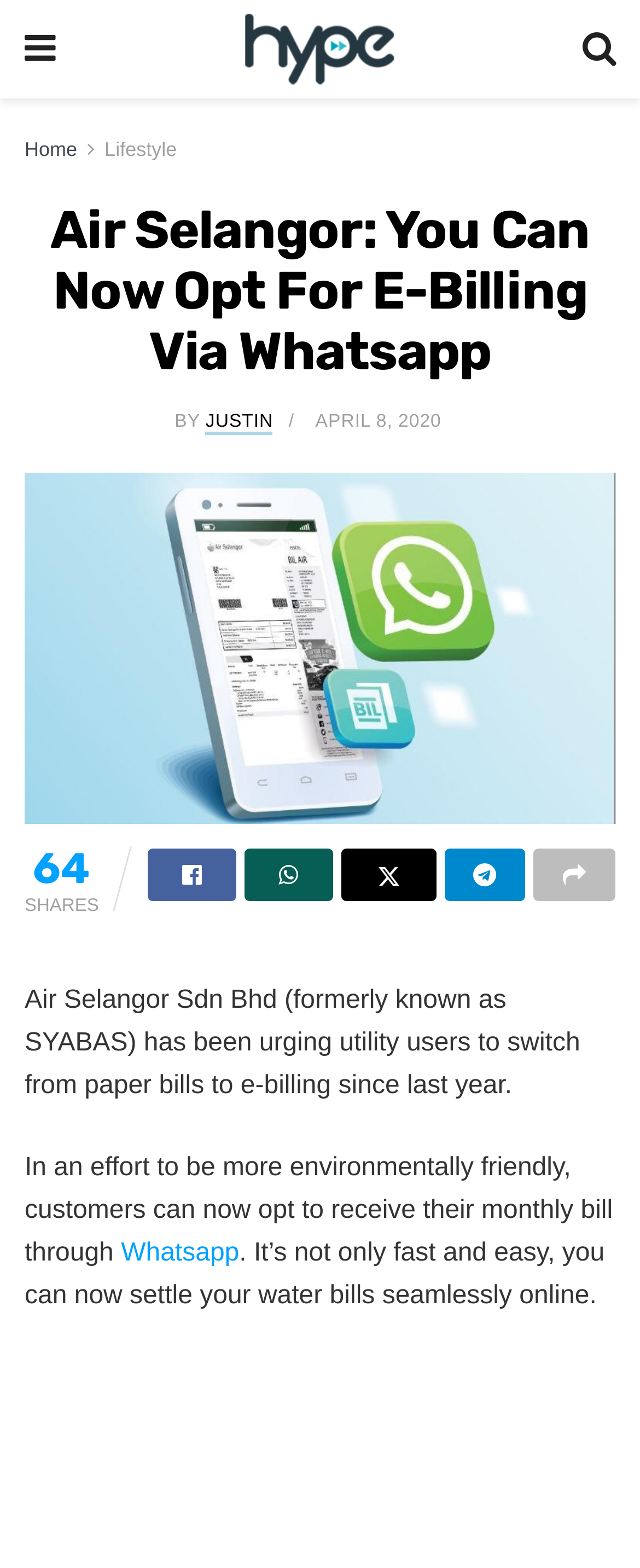Specify the bounding box coordinates of the element's region that should be clicked to achieve the following instruction: "check latest news". The bounding box coordinates consist of four float numbers between 0 and 1, in the format [left, top, right, bottom].

None